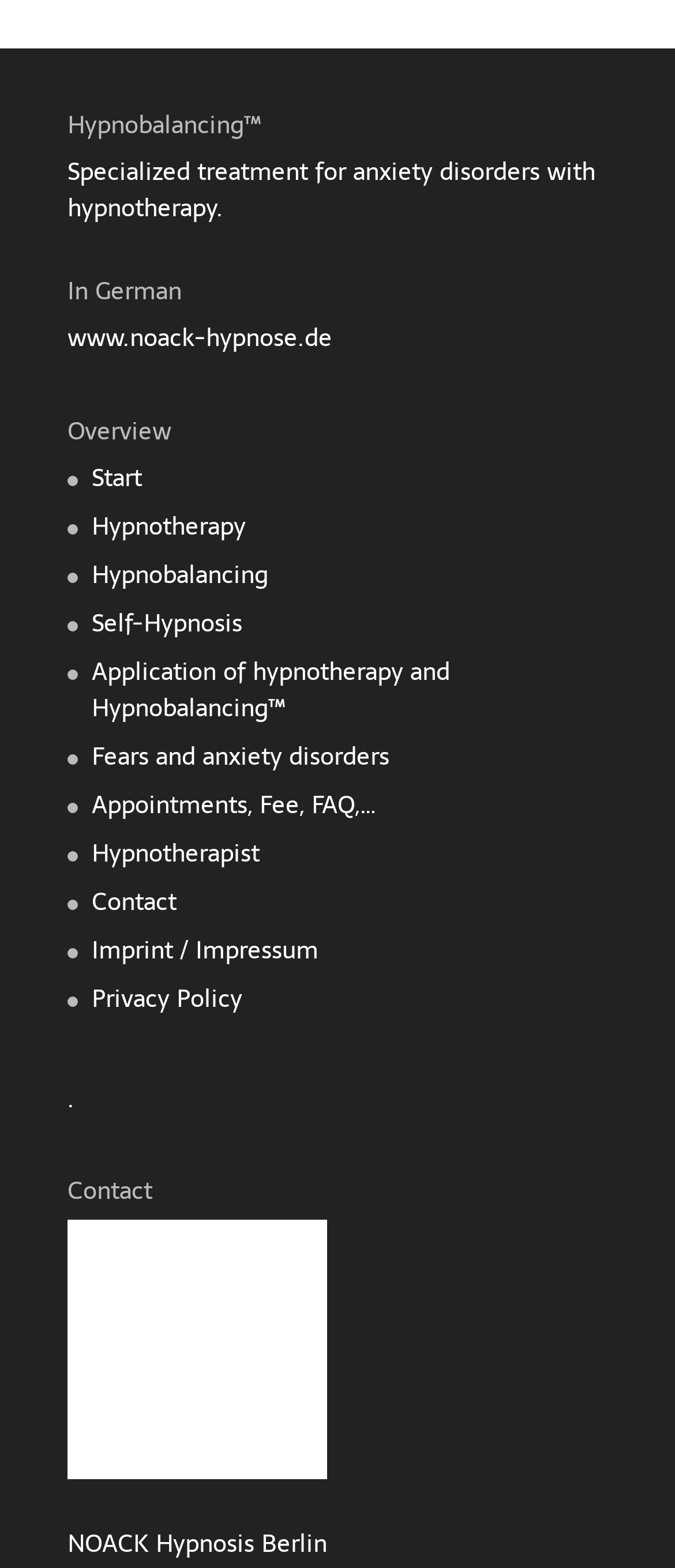What is the profession of the person mentioned on the website? Using the information from the screenshot, answer with a single word or phrase.

Hypnotherapist